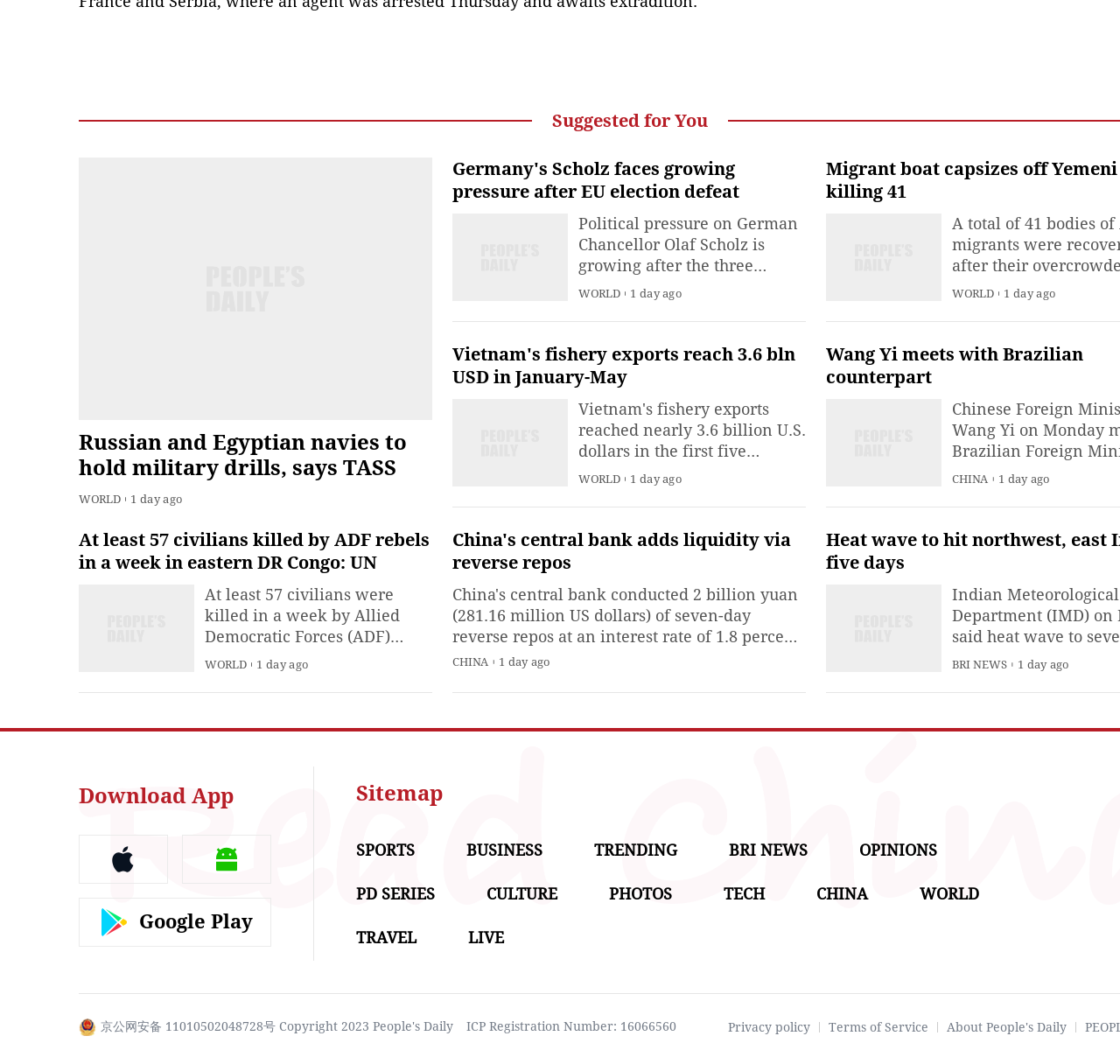Please specify the bounding box coordinates of the area that should be clicked to accomplish the following instruction: "View trending news". The coordinates should consist of four float numbers between 0 and 1, i.e., [left, top, right, bottom].

[0.53, 0.79, 0.605, 0.807]